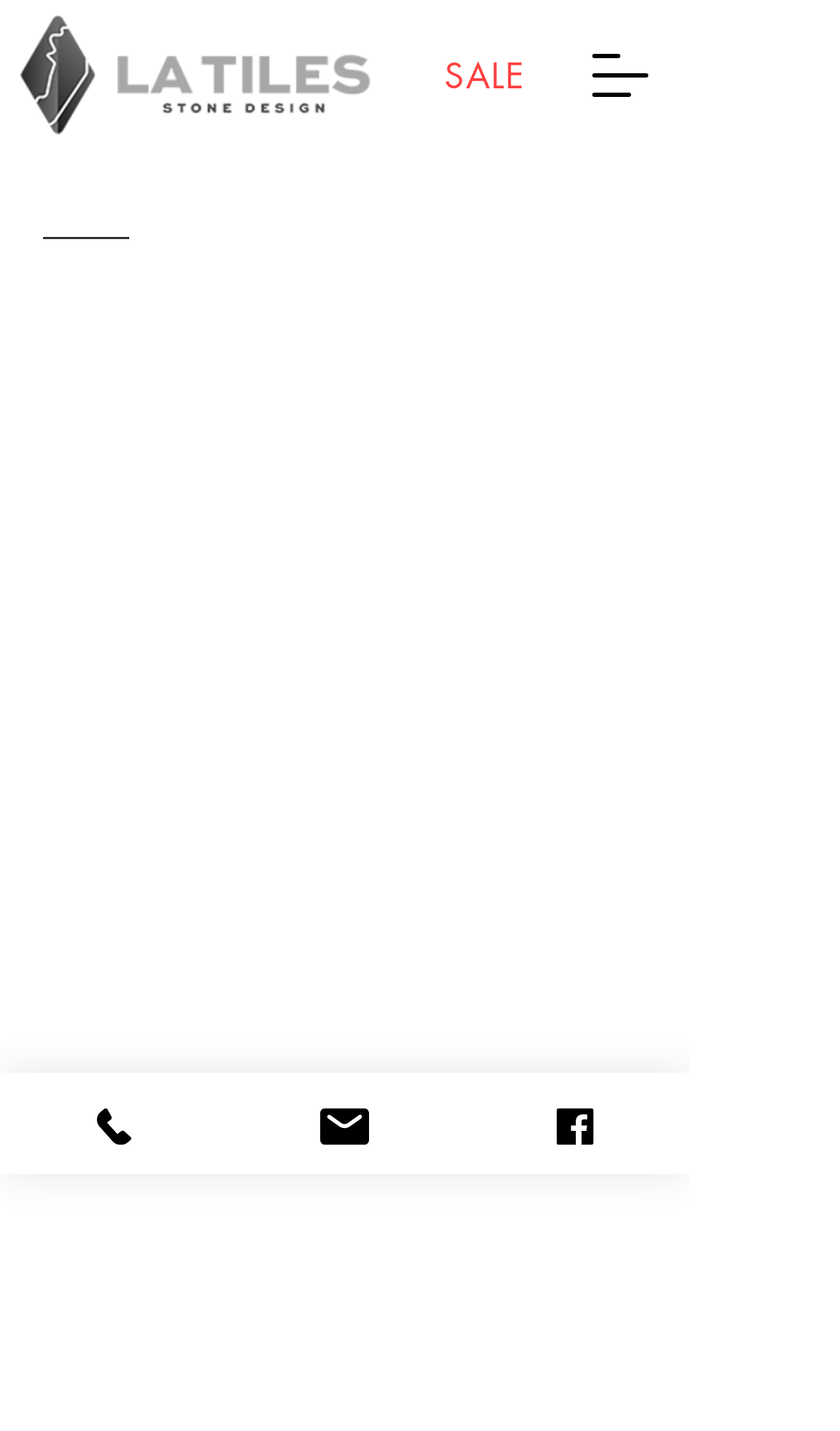Locate the UI element that matches the description SALE in the webpage screenshot. Return the bounding box coordinates in the format (top-left x, top-left y, bottom-right x, bottom-right y), with values ranging from 0 to 1.

[0.505, 0.015, 0.651, 0.09]